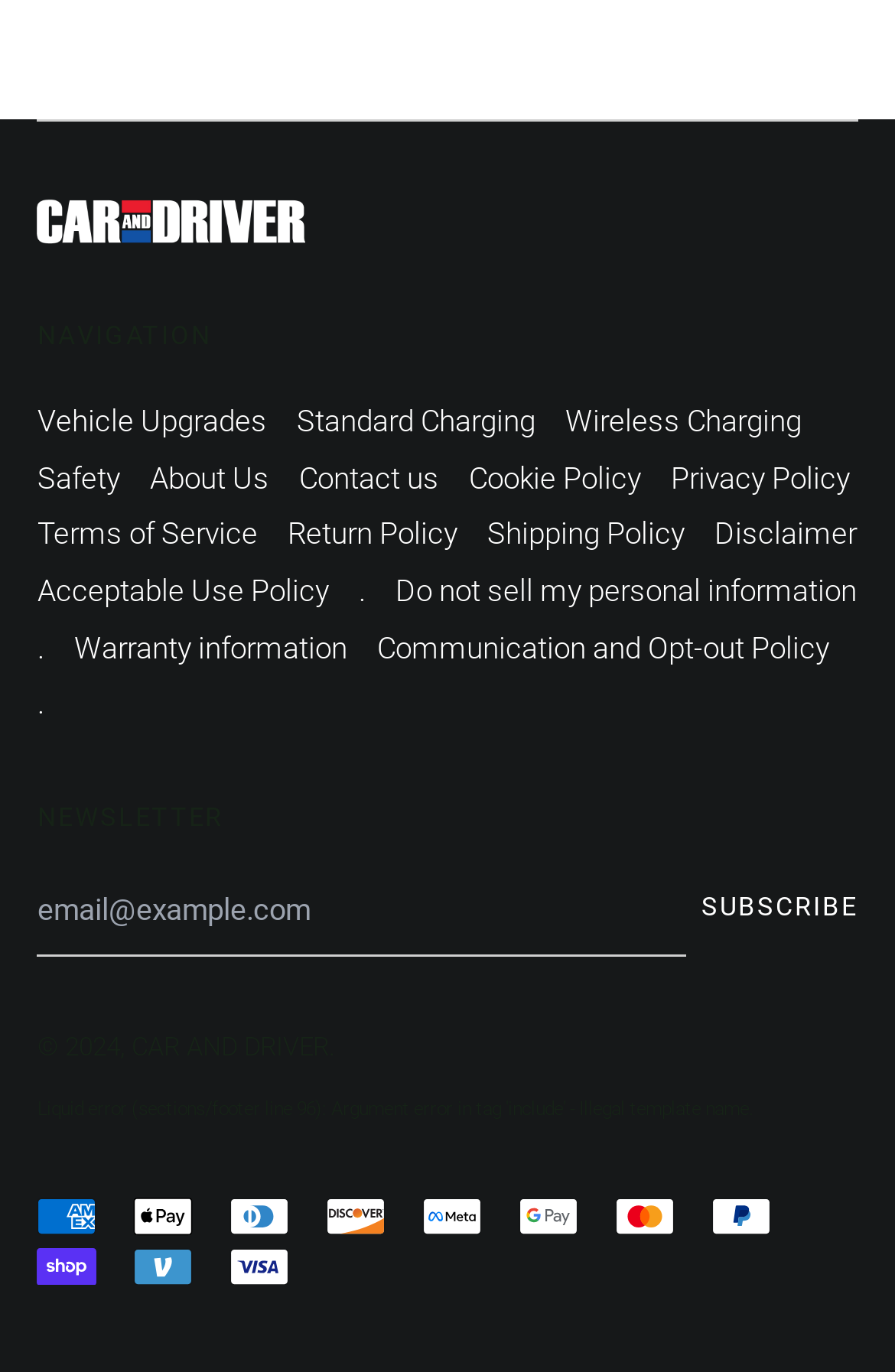What is the name of the website?
Please interpret the details in the image and answer the question thoroughly.

The name of the website can be found in the top-left corner of the webpage, where it says 'CAR AND DRIVER' in a link format.